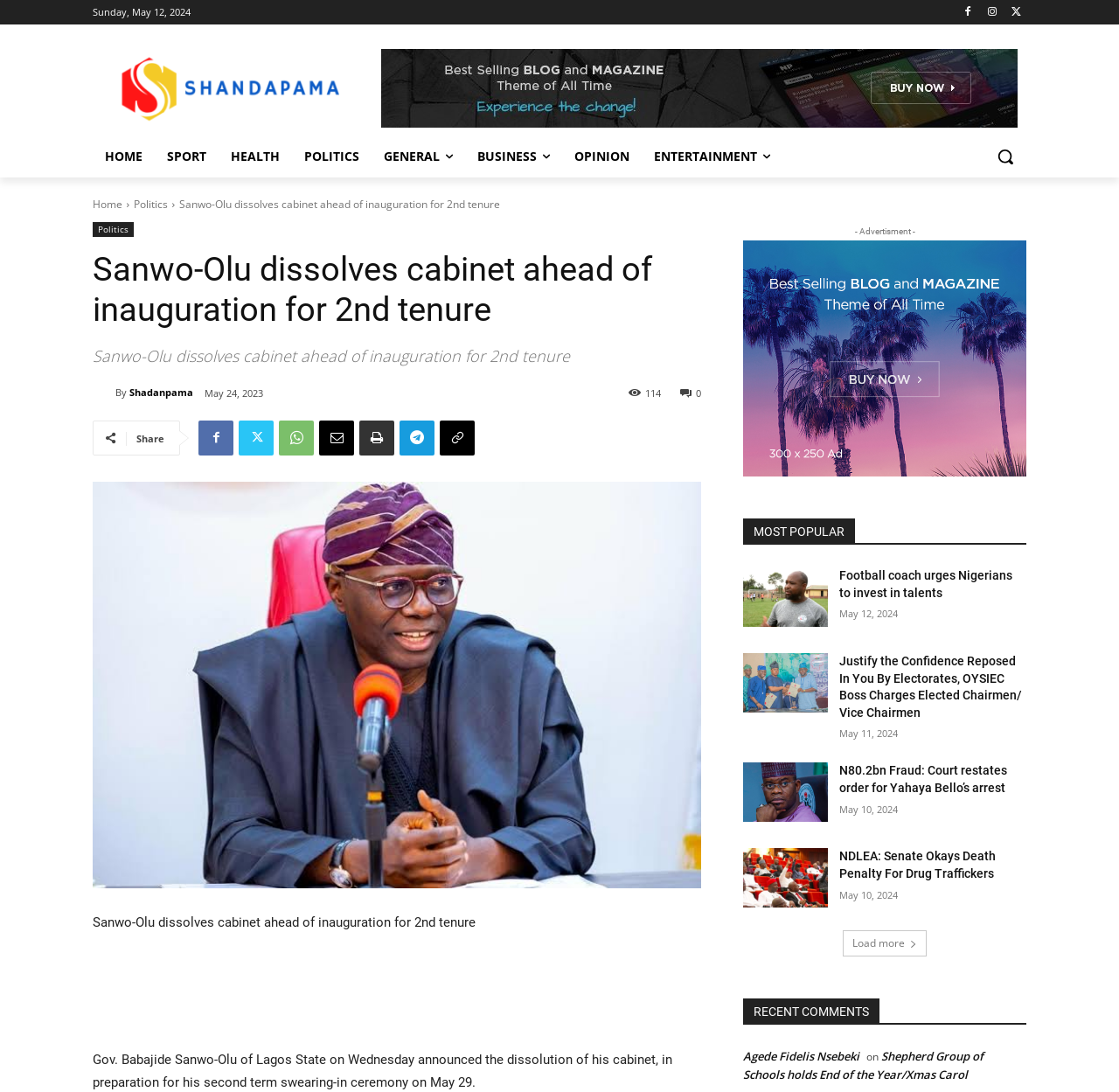Can you pinpoint the bounding box coordinates for the clickable element required for this instruction: "Click the 'HOME' link"? The coordinates should be four float numbers between 0 and 1, i.e., [left, top, right, bottom].

[0.083, 0.124, 0.138, 0.163]